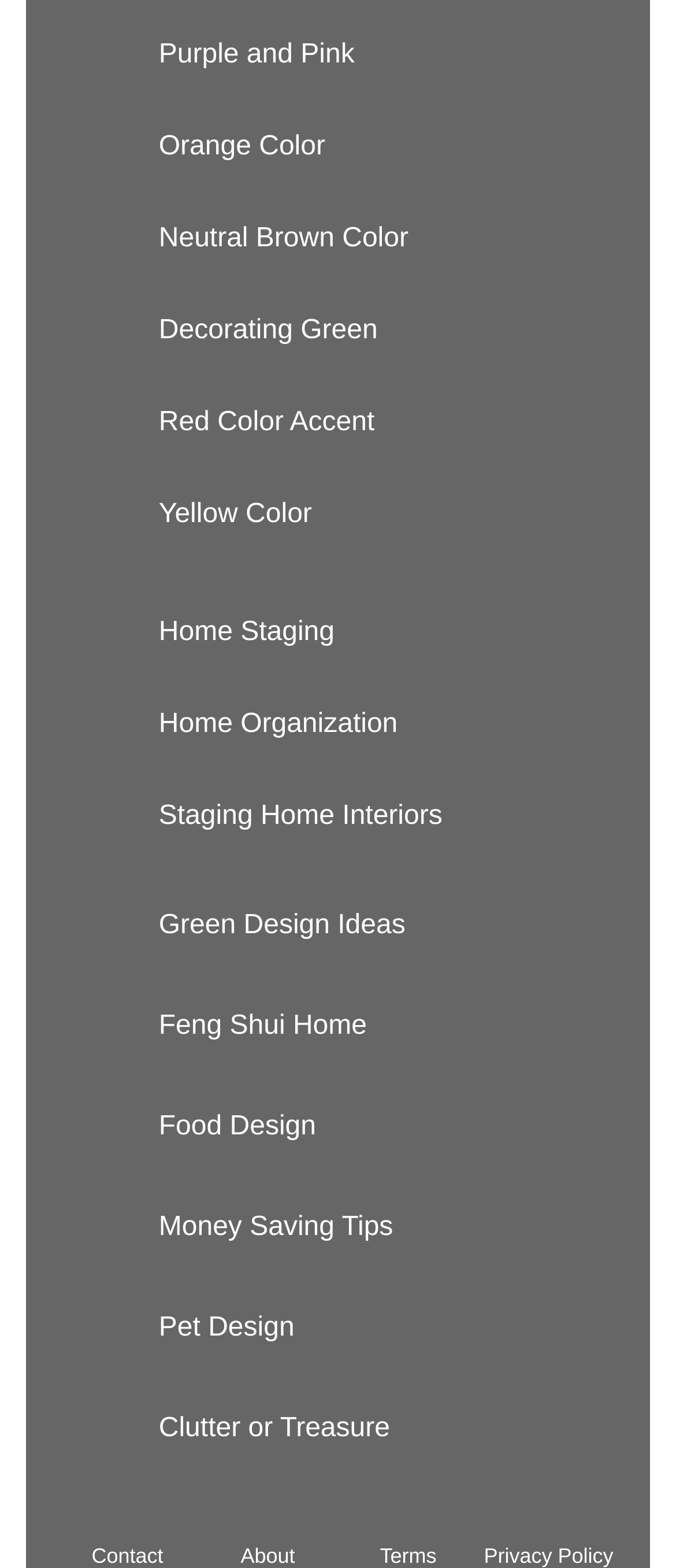With reference to the image, please provide a detailed answer to the following question: What is the second link from the bottom?

I looked at the list of links and found that the second one from the bottom is 'Terms' with a bounding box coordinate of [0.562, 0.984, 0.646, 1.0].